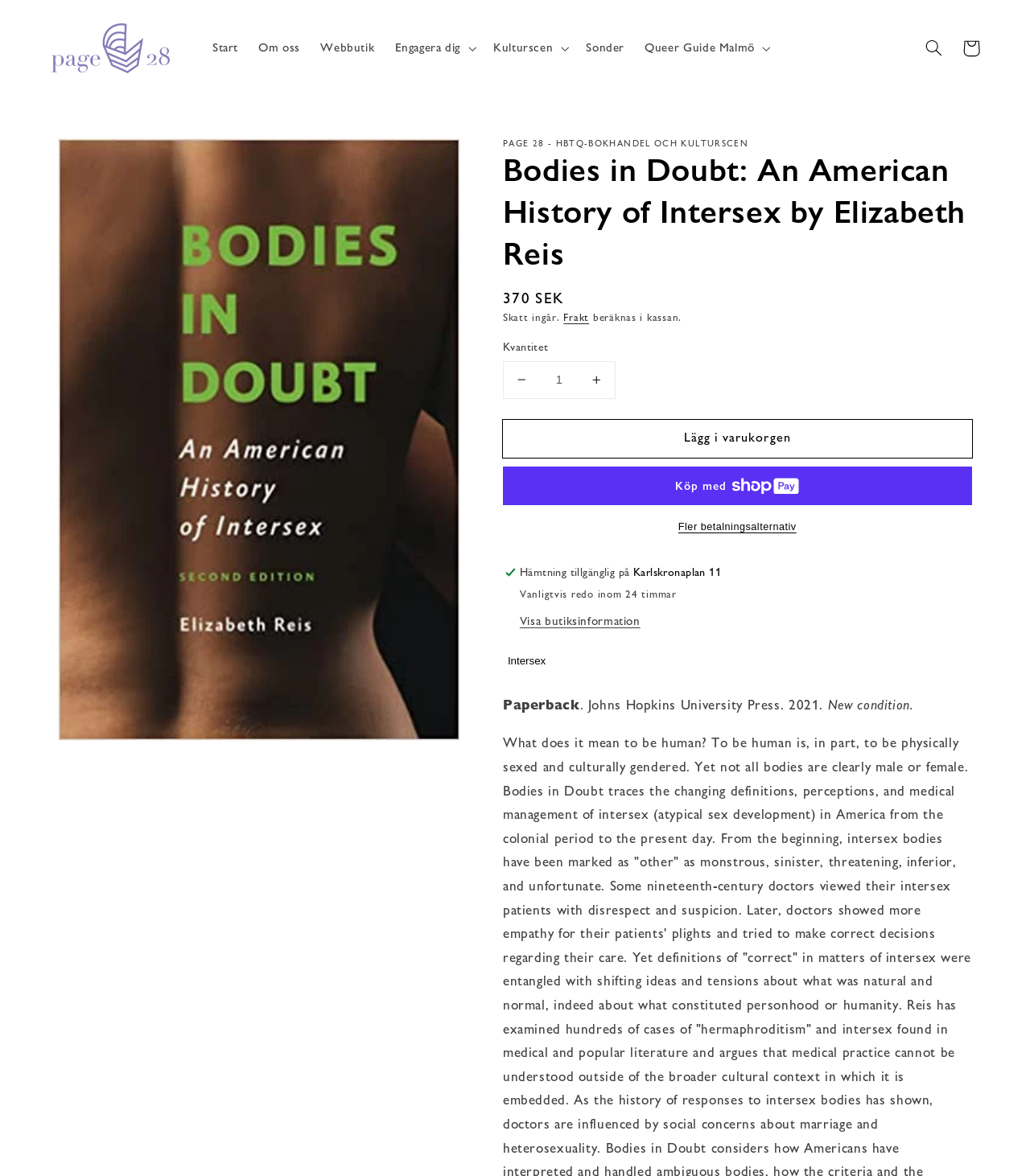Could you provide the bounding box coordinates for the portion of the screen to click to complete this instruction: "Book a ride now"?

None